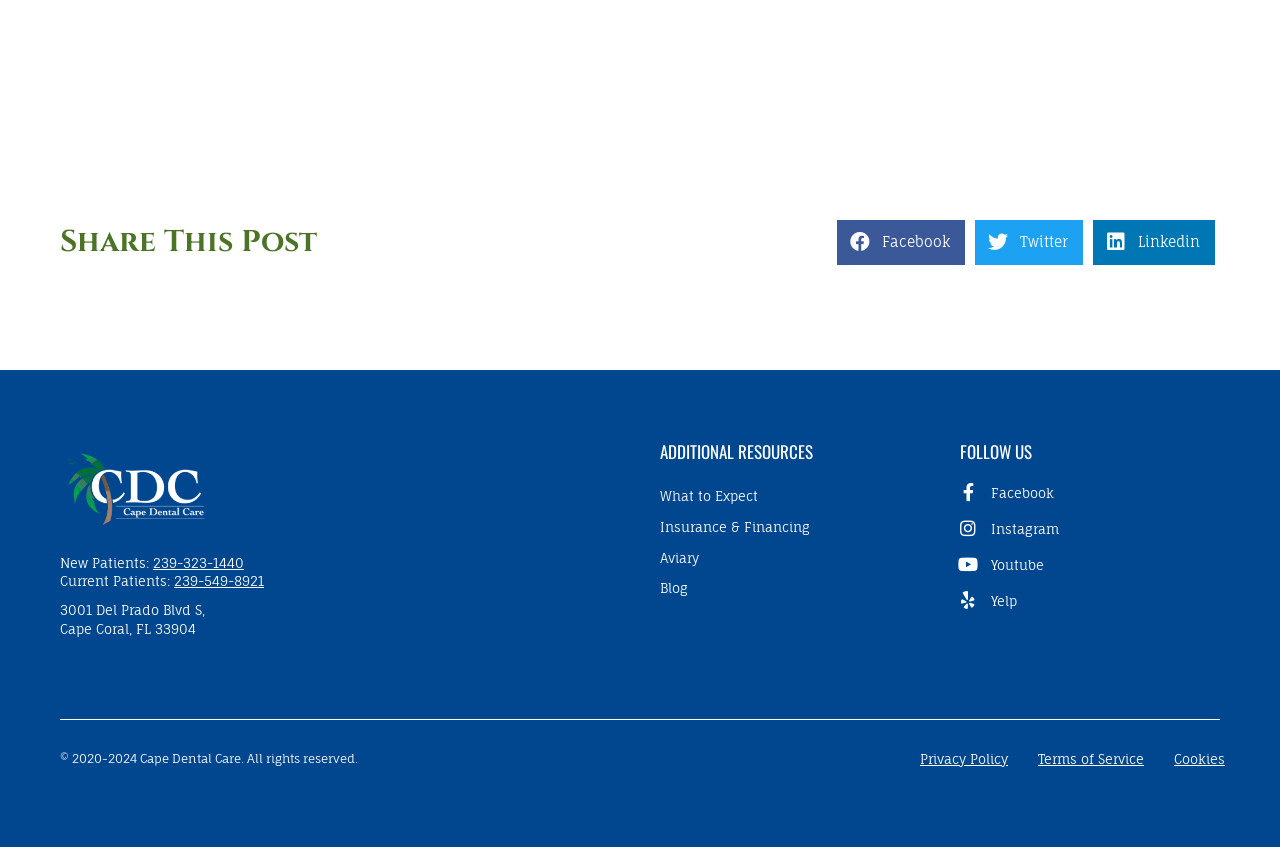How many phone numbers are available for new patients?
Provide a detailed and extensive answer to the question.

The phone number for new patients can be found in the link element with the text '239-323-1440' which is located below the 'New Patients:' text. There is only one phone number provided for new patients.